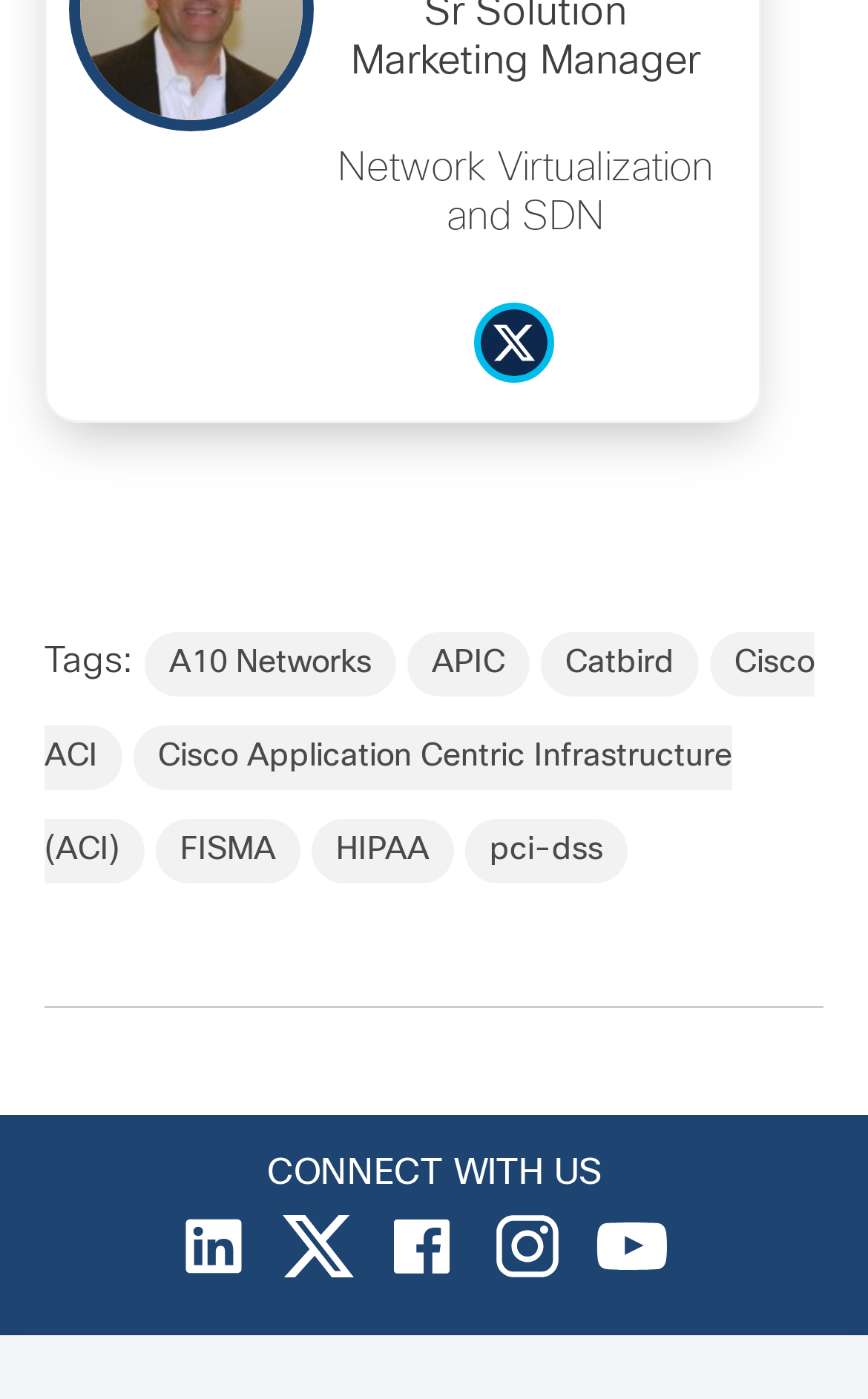Locate the bounding box coordinates of the clickable region to complete the following instruction: "Share on Facebook."

[0.546, 0.27, 0.664, 0.294]